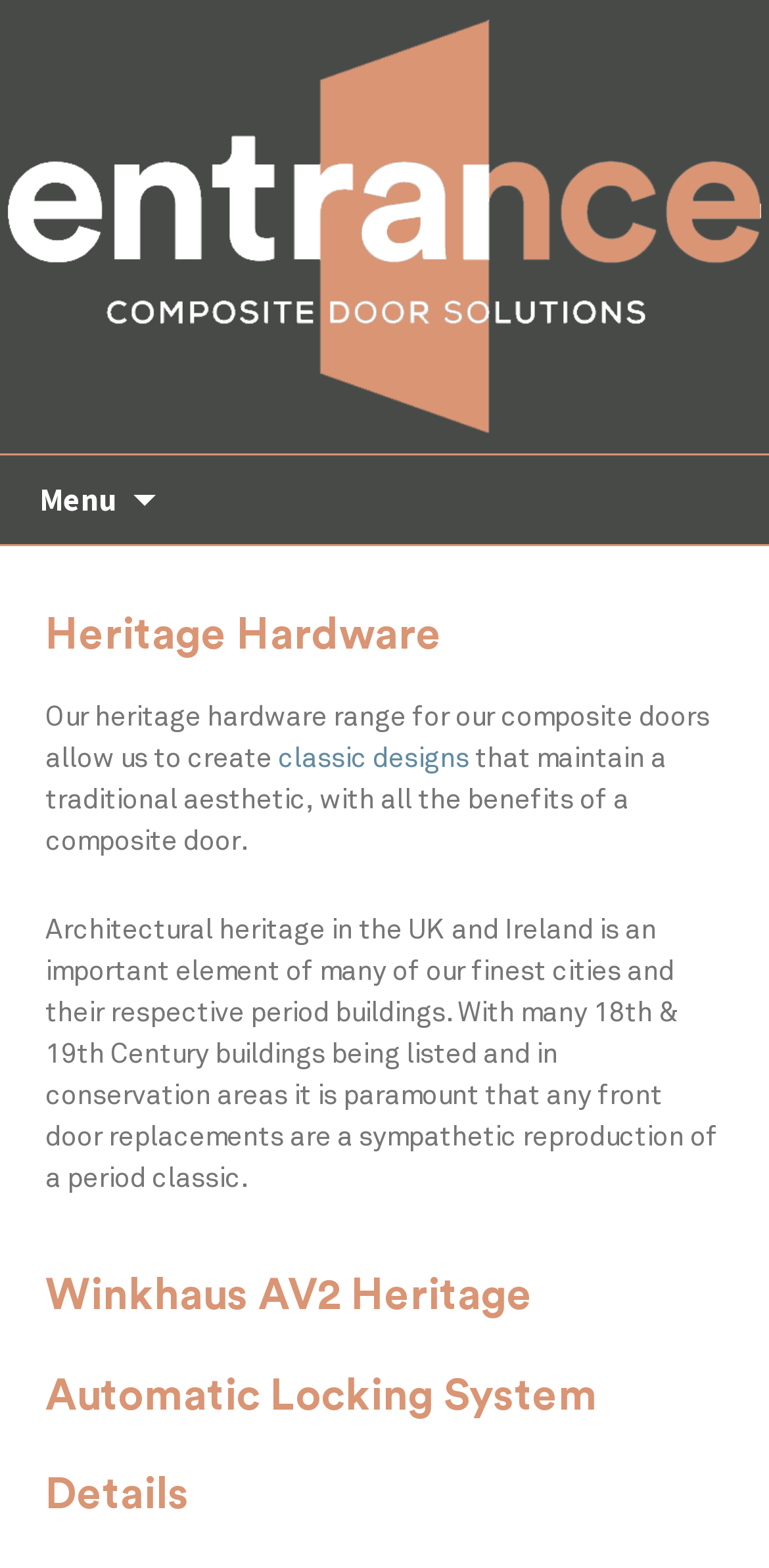Provide the bounding box coordinates, formatted as (top-left x, top-left y, bottom-right x, bottom-right y), with all values being floating point numbers between 0 and 1. Identify the bounding box of the UI element that matches the description: Dogs

None